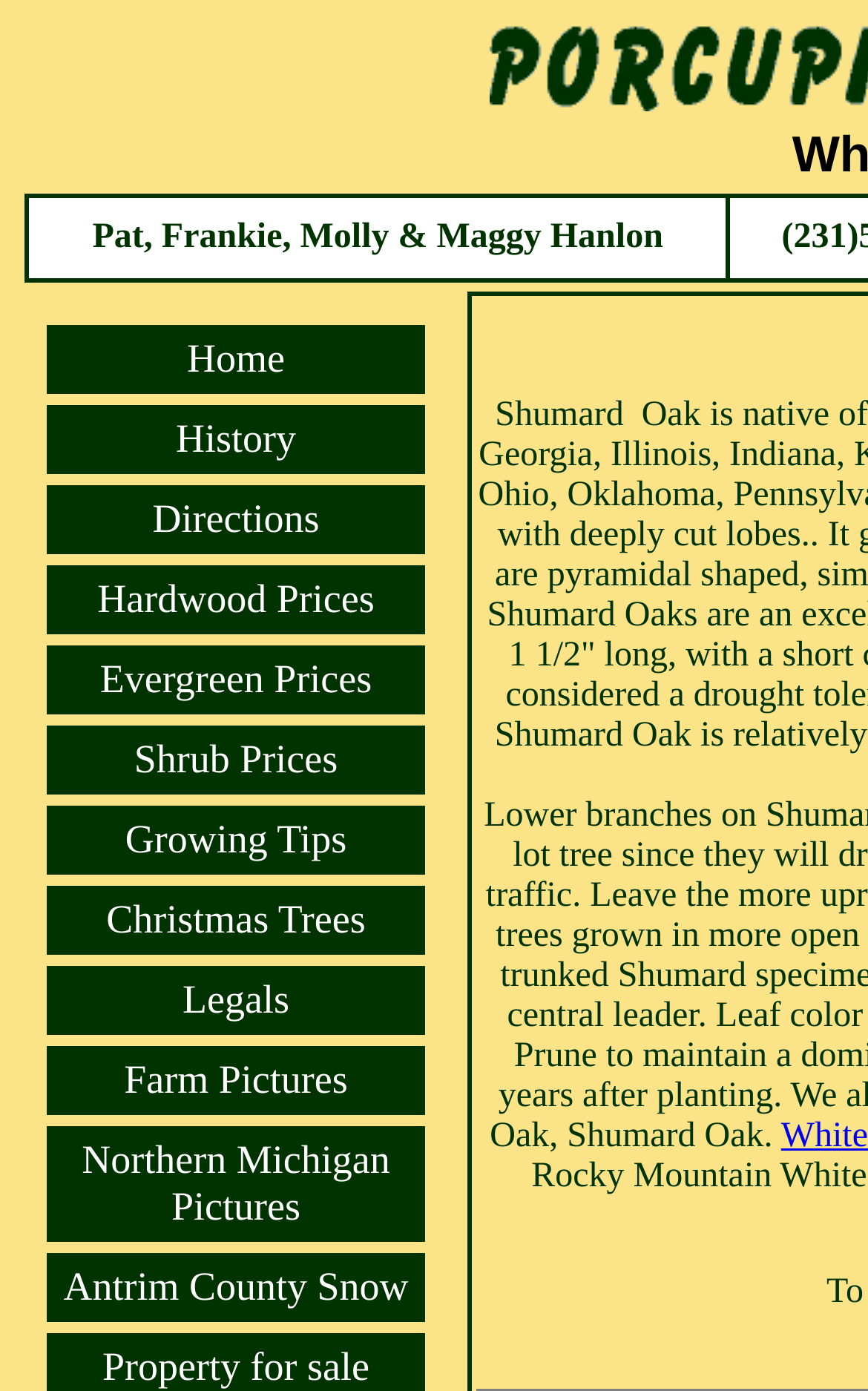Can you find the bounding box coordinates of the area I should click to execute the following instruction: "go to home page"?

[0.215, 0.25, 0.328, 0.272]